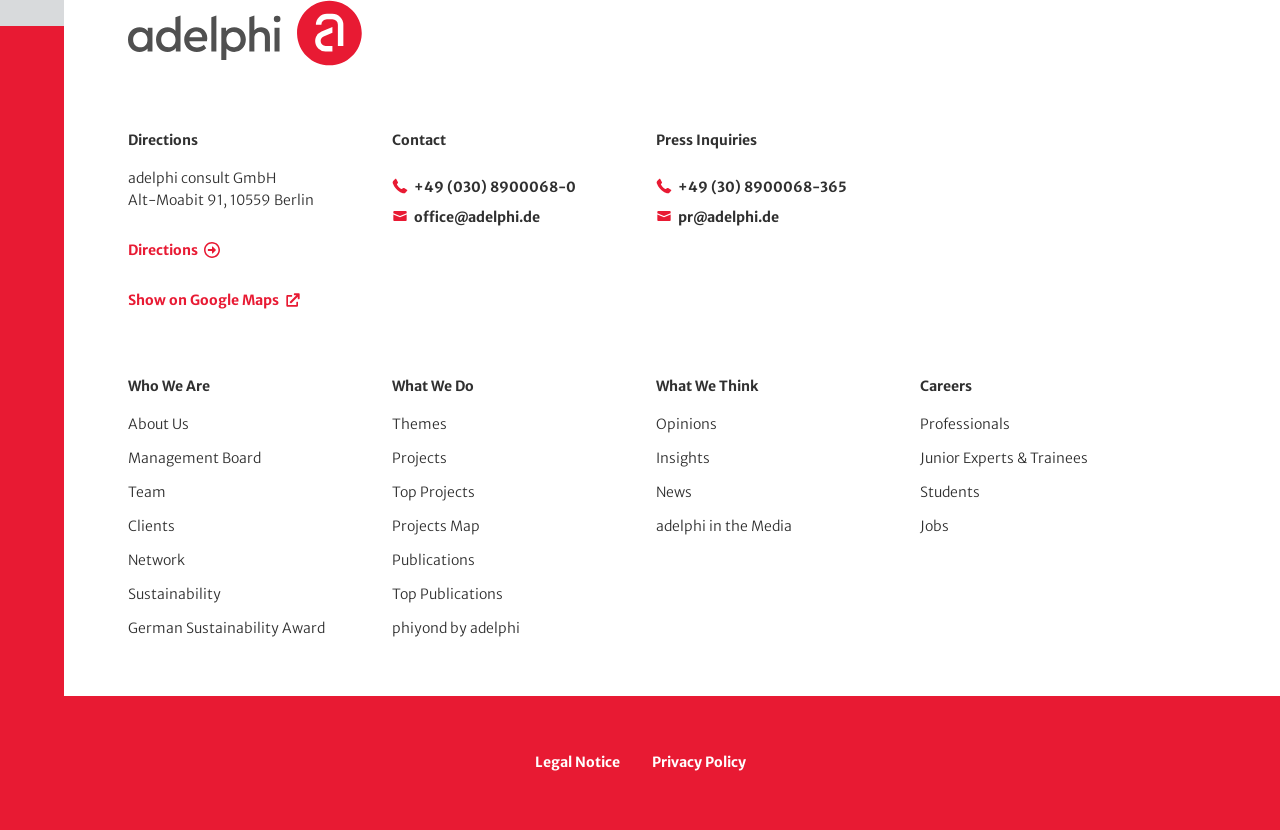Please identify the coordinates of the bounding box for the clickable region that will accomplish this instruction: "View Who We Are".

[0.1, 0.453, 0.164, 0.48]